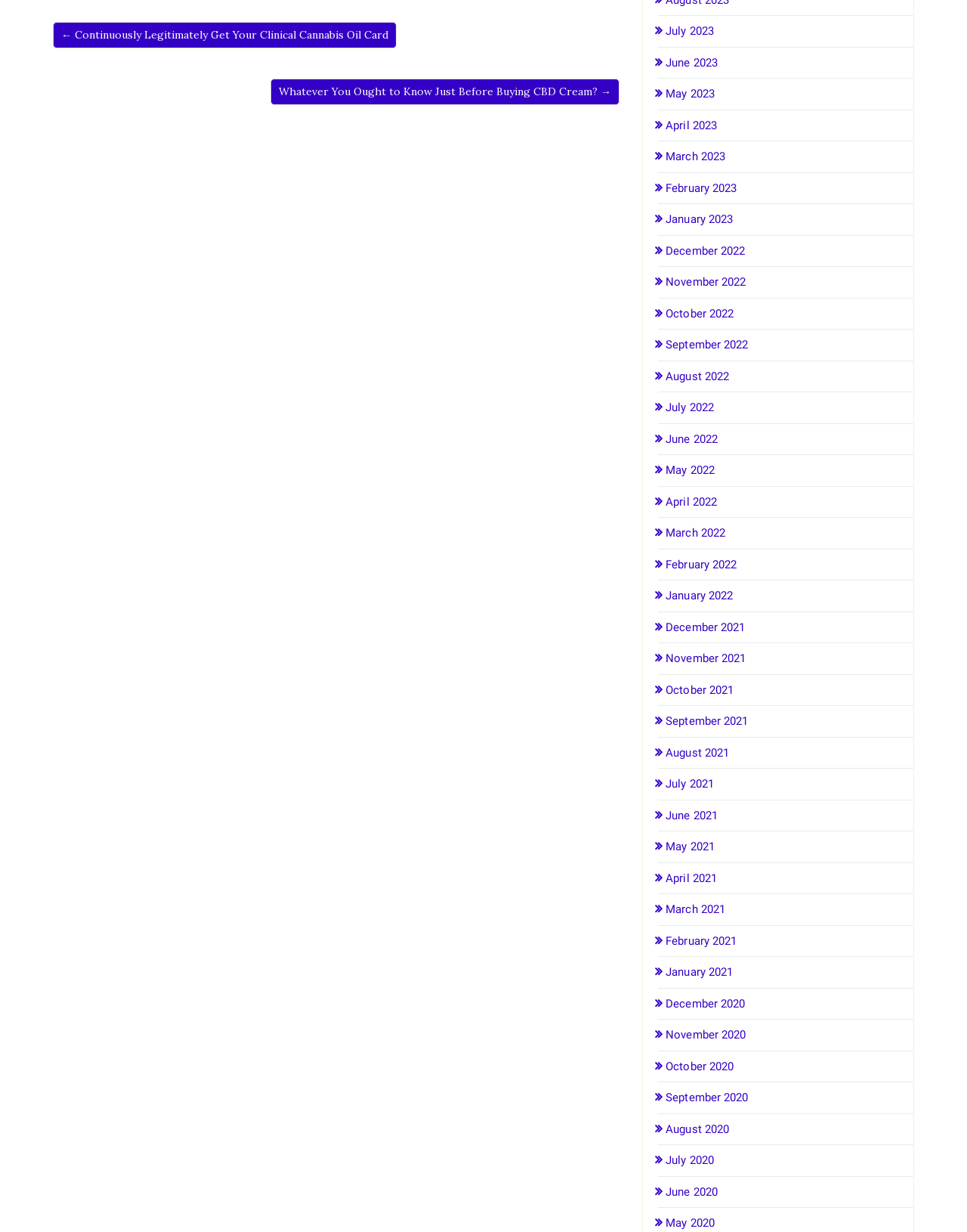What is the topic of the webpage?
Using the image, provide a concise answer in one word or a short phrase.

Cannabis and CBD